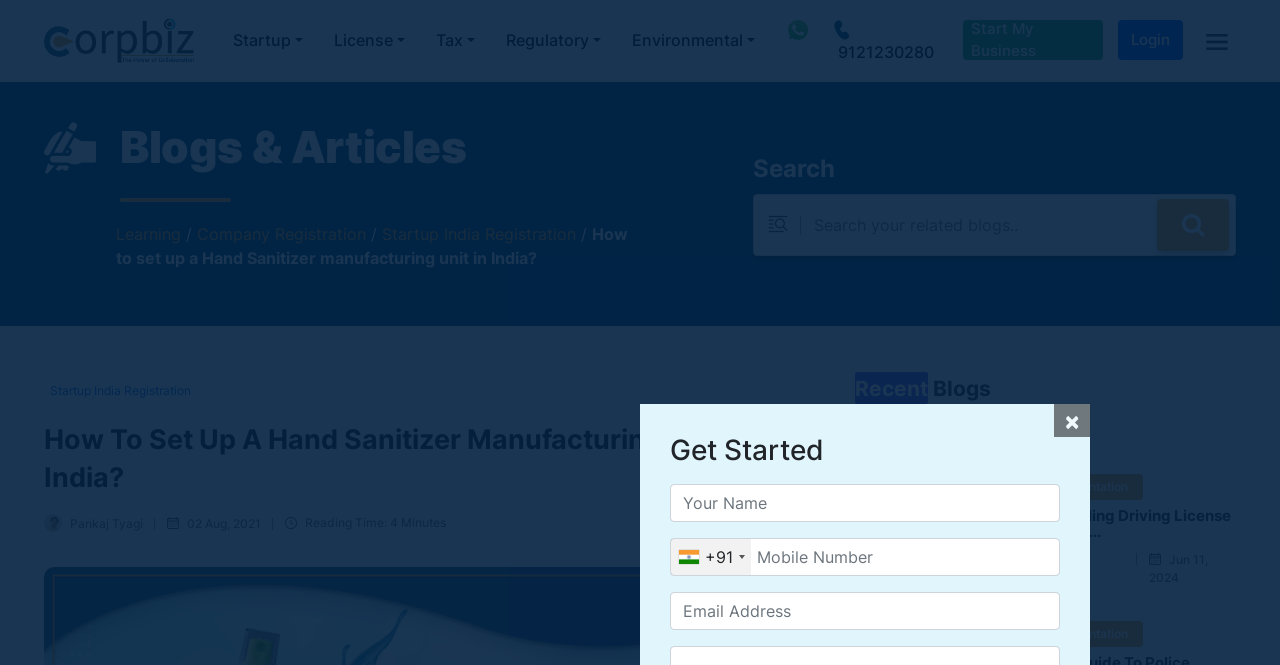Find the bounding box coordinates of the element to click in order to complete this instruction: "Click on the 'Startup' link". The bounding box coordinates must be four float numbers between 0 and 1, denoted as [left, top, right, bottom].

[0.176, 0.03, 0.243, 0.09]